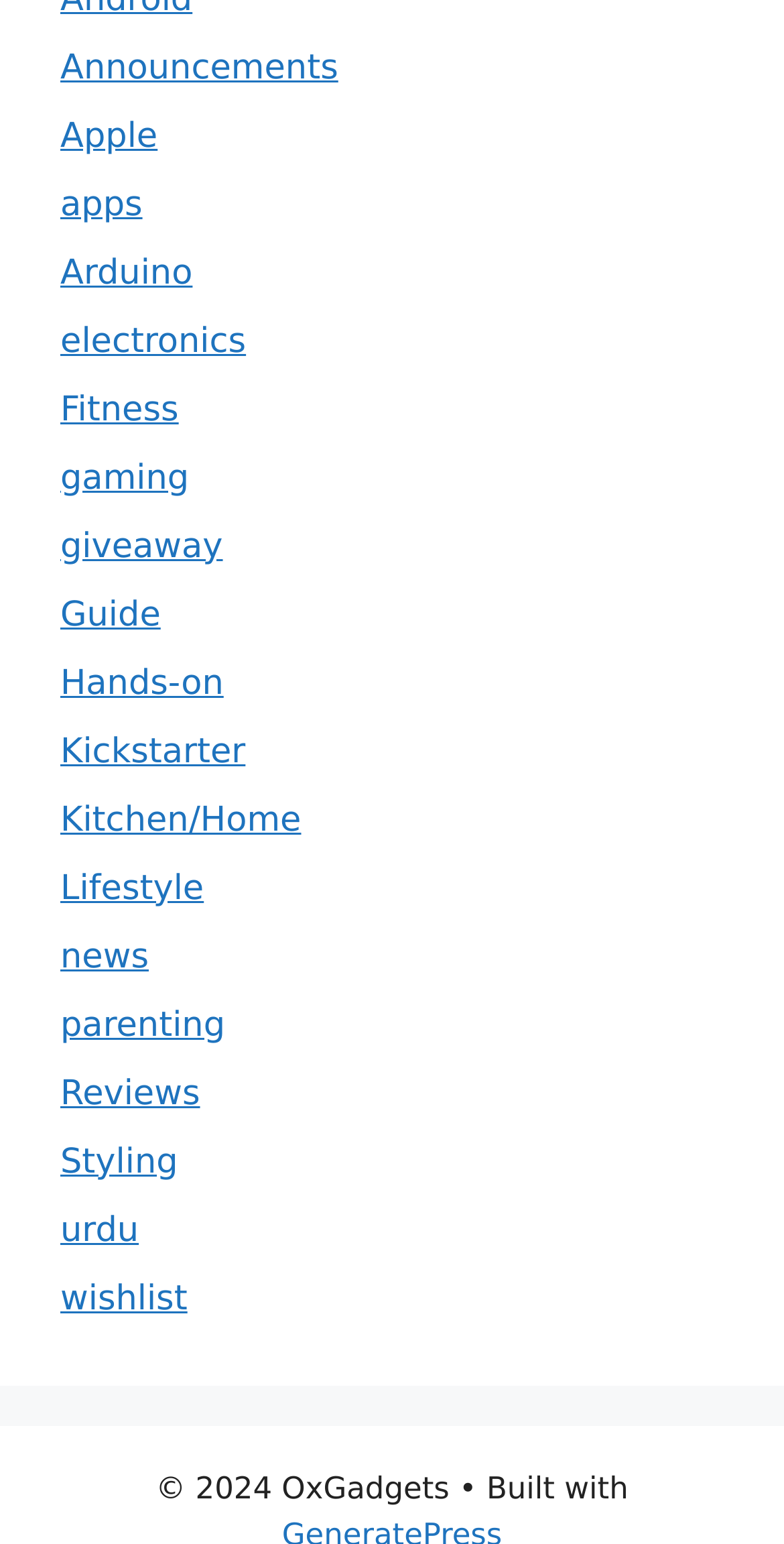Please find the bounding box for the UI element described by: "urdu".

[0.077, 0.784, 0.177, 0.81]